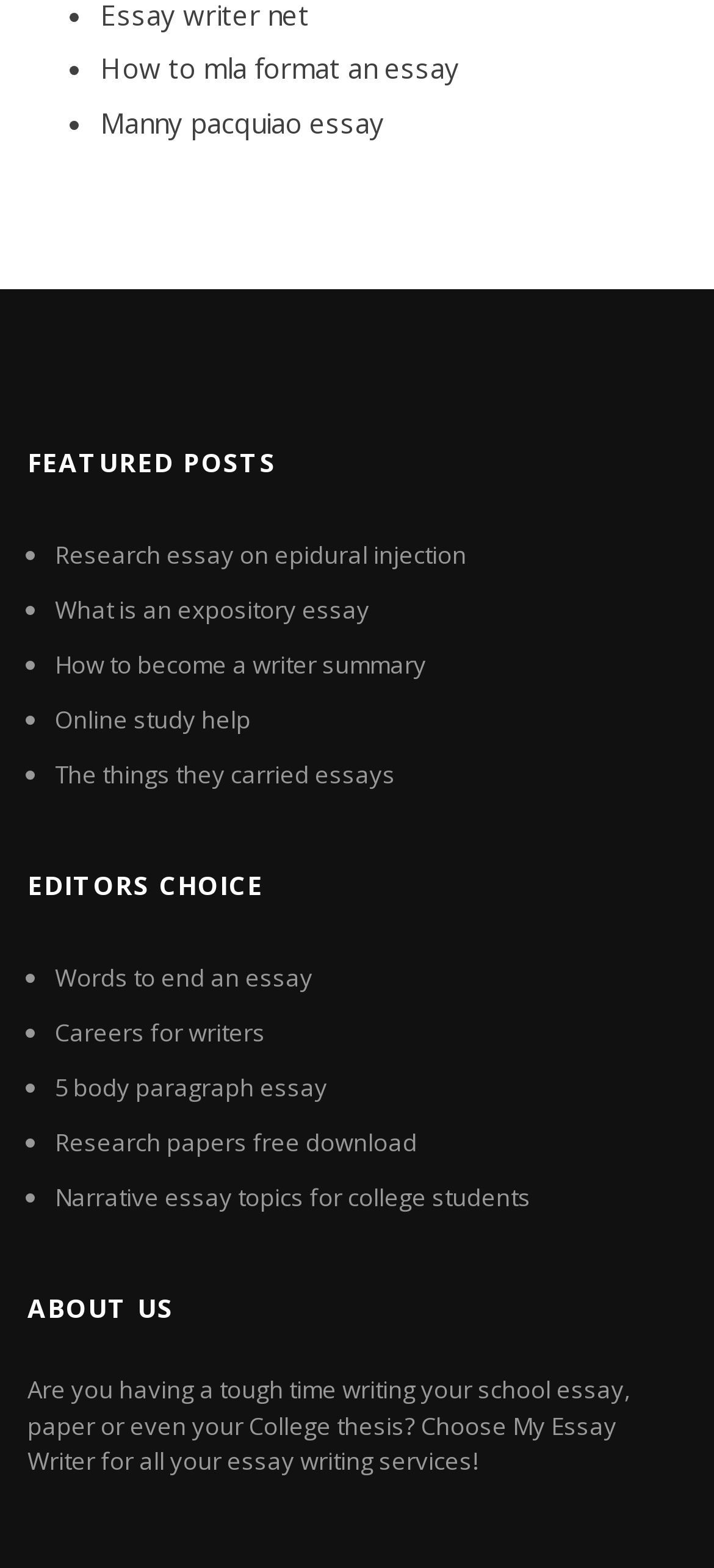Please give a one-word or short phrase response to the following question: 
What is the purpose of My Essay Writer?

Essay writing services